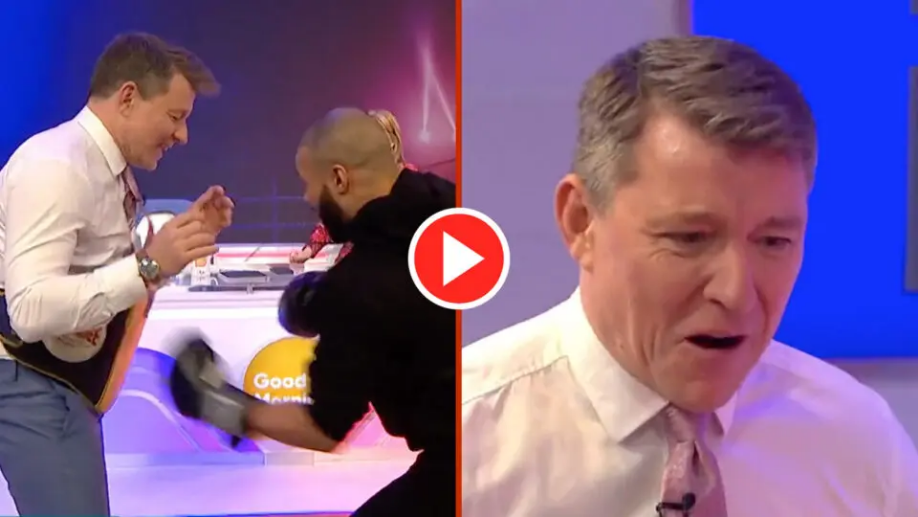What is the color of the presenter's shirt?
Please provide a single word or phrase as your answer based on the image.

White